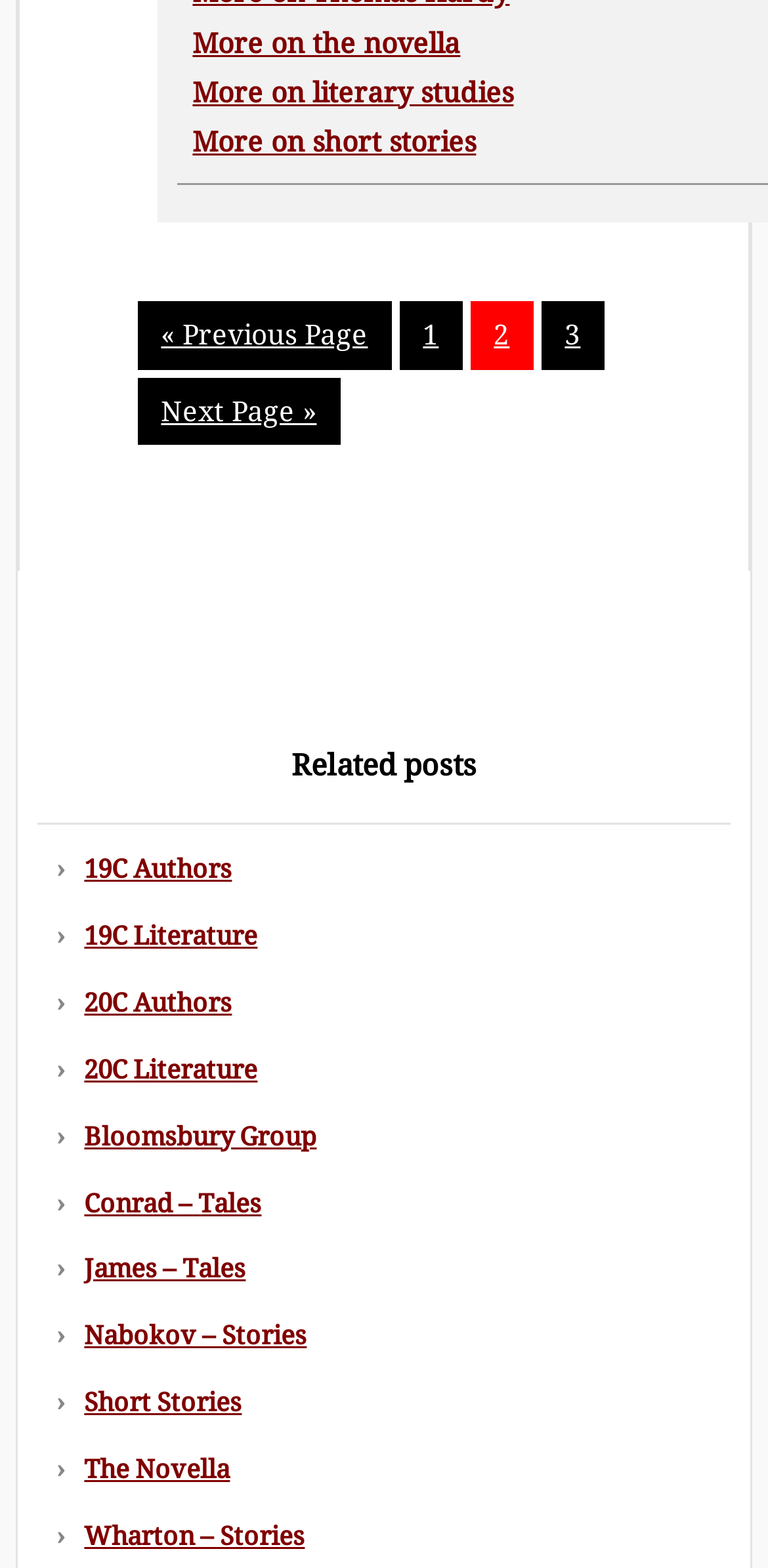Identify the bounding box coordinates of the region that needs to be clicked to carry out this instruction: "Read more on short stories". Provide these coordinates as four float numbers ranging from 0 to 1, i.e., [left, top, right, bottom].

[0.11, 0.885, 0.315, 0.904]